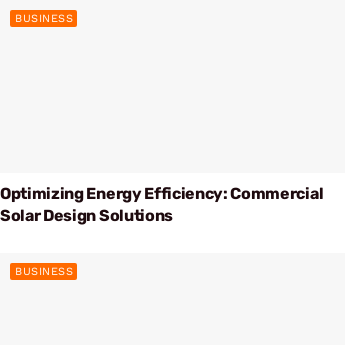Give a complete and detailed account of the image.

The image showcases the title "Optimizing Energy Efficiency: Commercial Solar Design Solutions," indicating a focus on improving energy efficiency through innovative solar design strategies tailored for commercial applications. The term "BUSINESS" is prominently displayed above the title, suggesting that the content is targeted towards professionals and businesses interested in sustainable energy practices. This visual representation emphasizes the importance of optimizing energy usage while addressing the growing demand for renewable energy solutions in the business sector. The layout and design convey a professional tone, aligning with the theme of advancing energy efficiency in commercial environments.